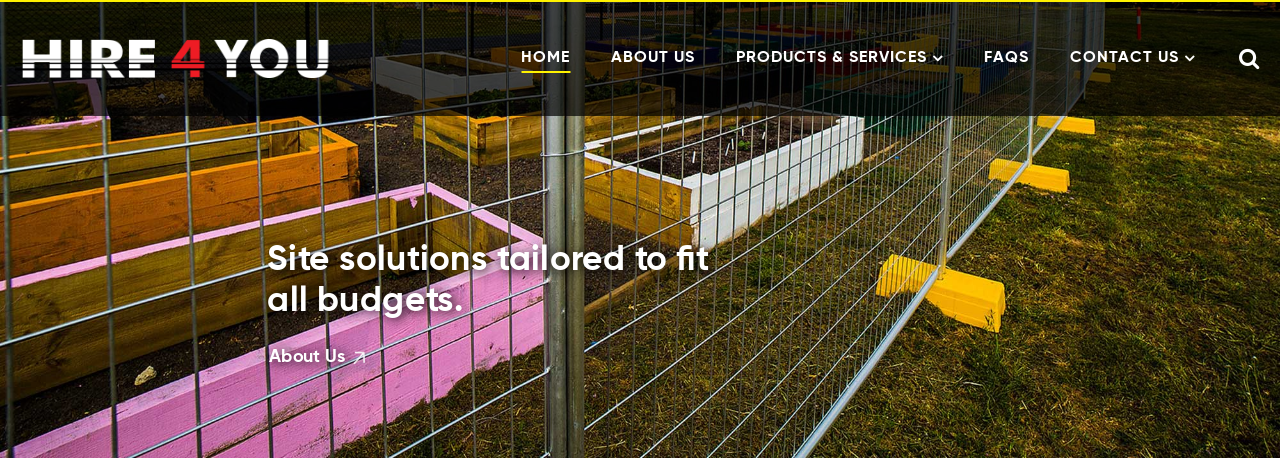What is the focus of Hire 4 You's services?
Refer to the image and offer an in-depth and detailed answer to the question.

The promotional text overlay in the image emphasizes that Hire 4 You provides site solutions tailored to fit all budgets, which implies that the company's focus is on offering affordable and flexible fencing options to cater to various needs and budgets.